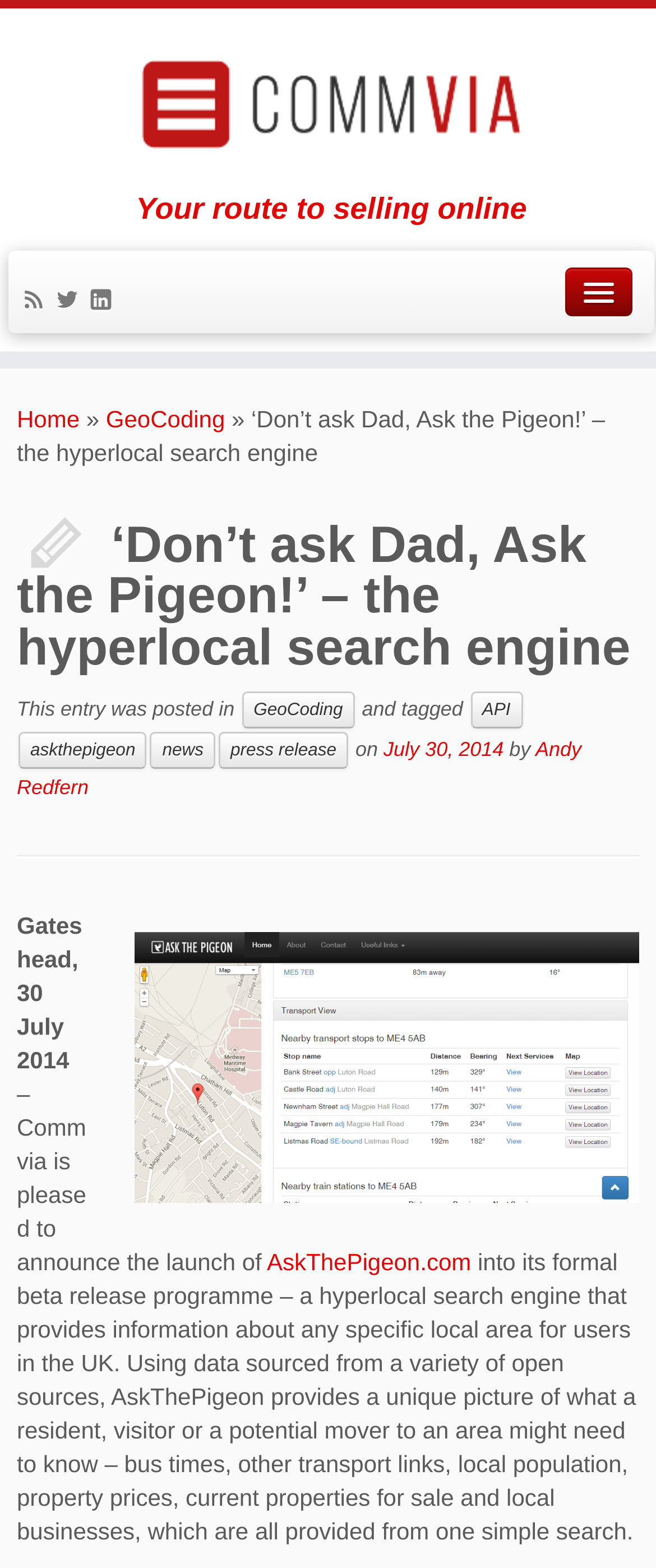Provide the bounding box coordinates for the UI element described in this sentence: "GeoCoding". The coordinates should be four float values between 0 and 1, i.e., [left, top, right, bottom].

[0.161, 0.259, 0.343, 0.276]